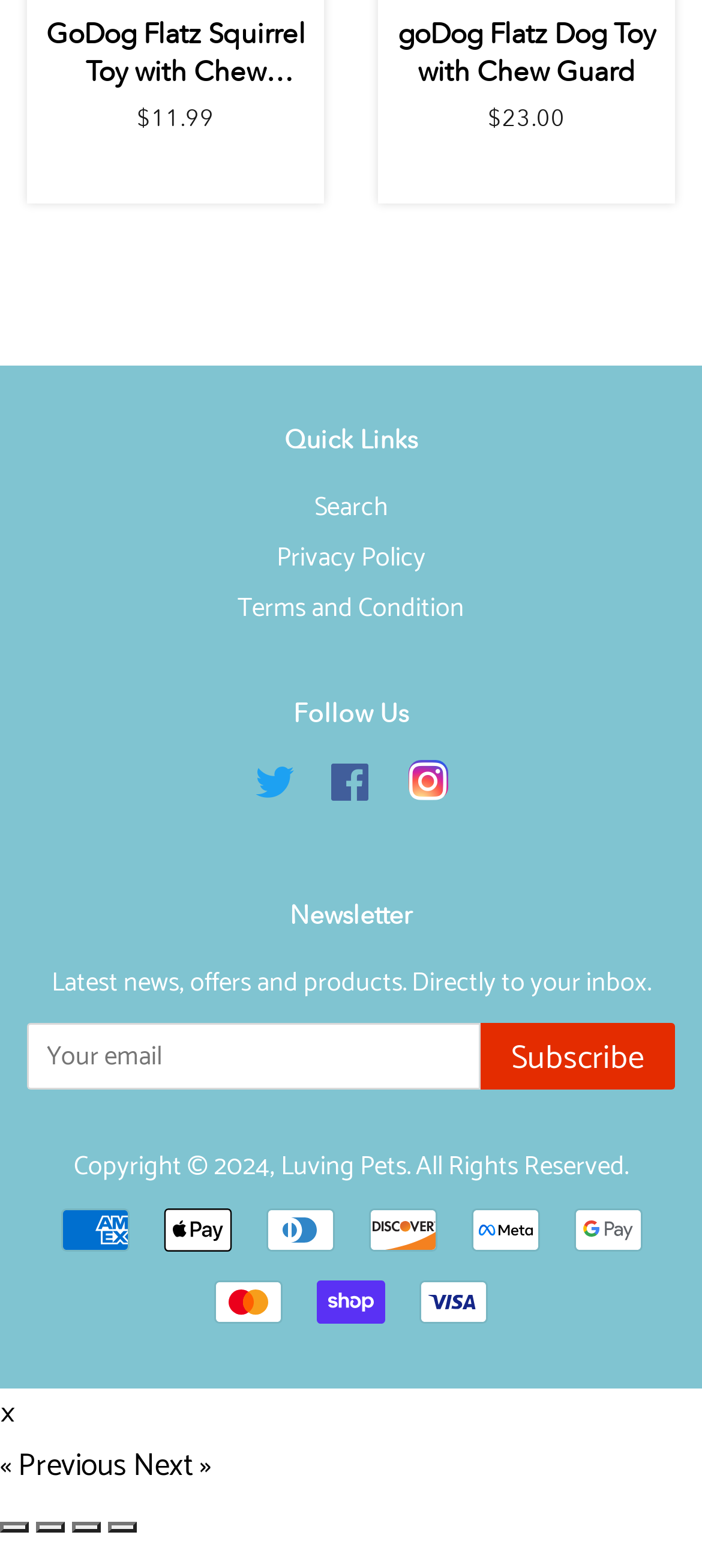Give a one-word or phrase response to the following question: What is the purpose of the textbox?

Enter email